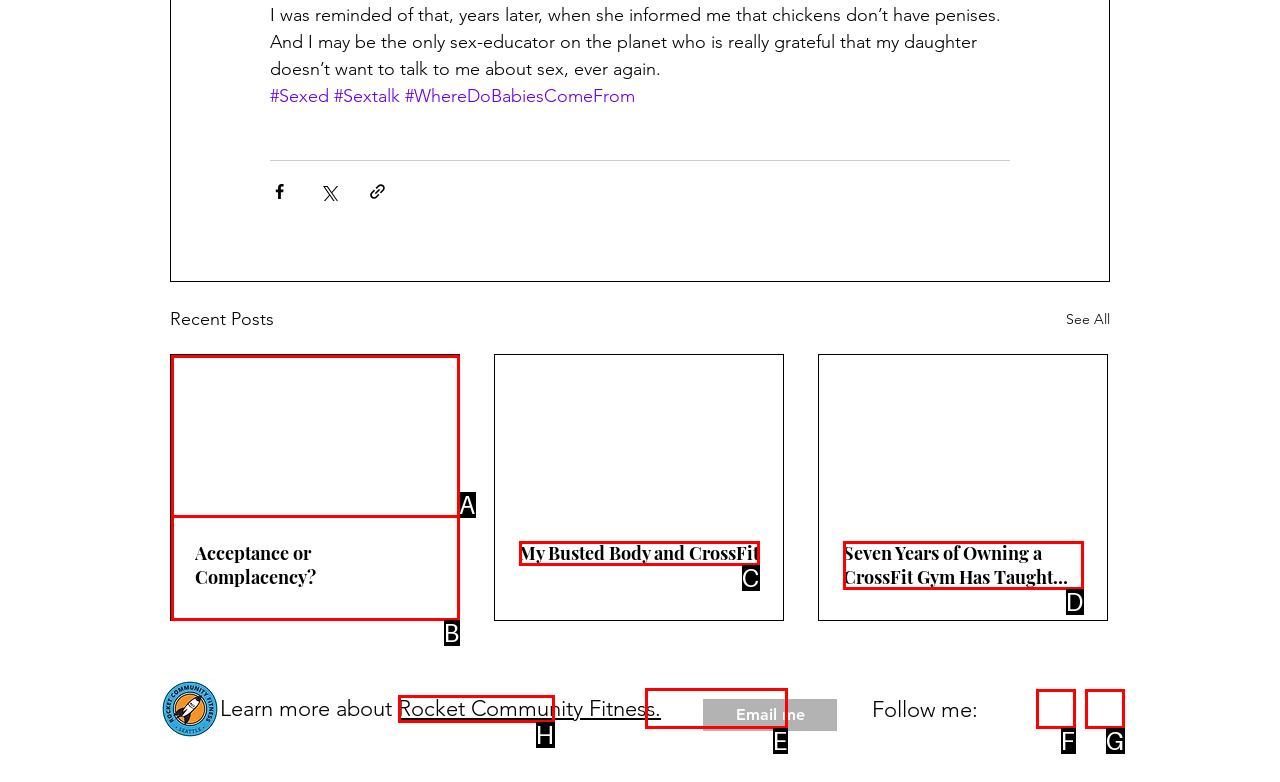Given the description: Rocket CrossFit., identify the corresponding option. Answer with the letter of the appropriate option directly.

H